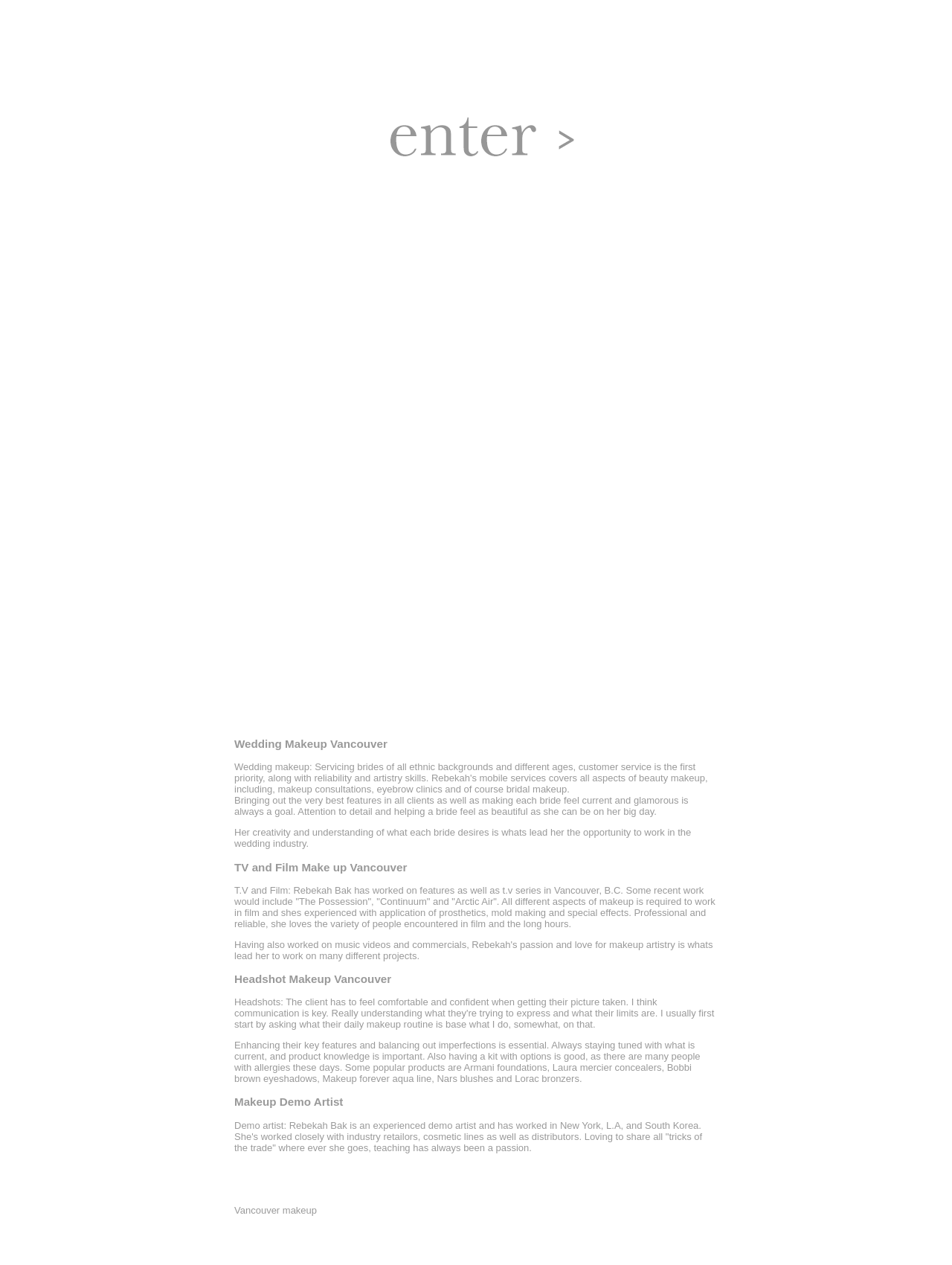Please provide a one-word or short phrase answer to the question:
What is the priority of Rebekah Bak's wedding makeup services?

Customer service